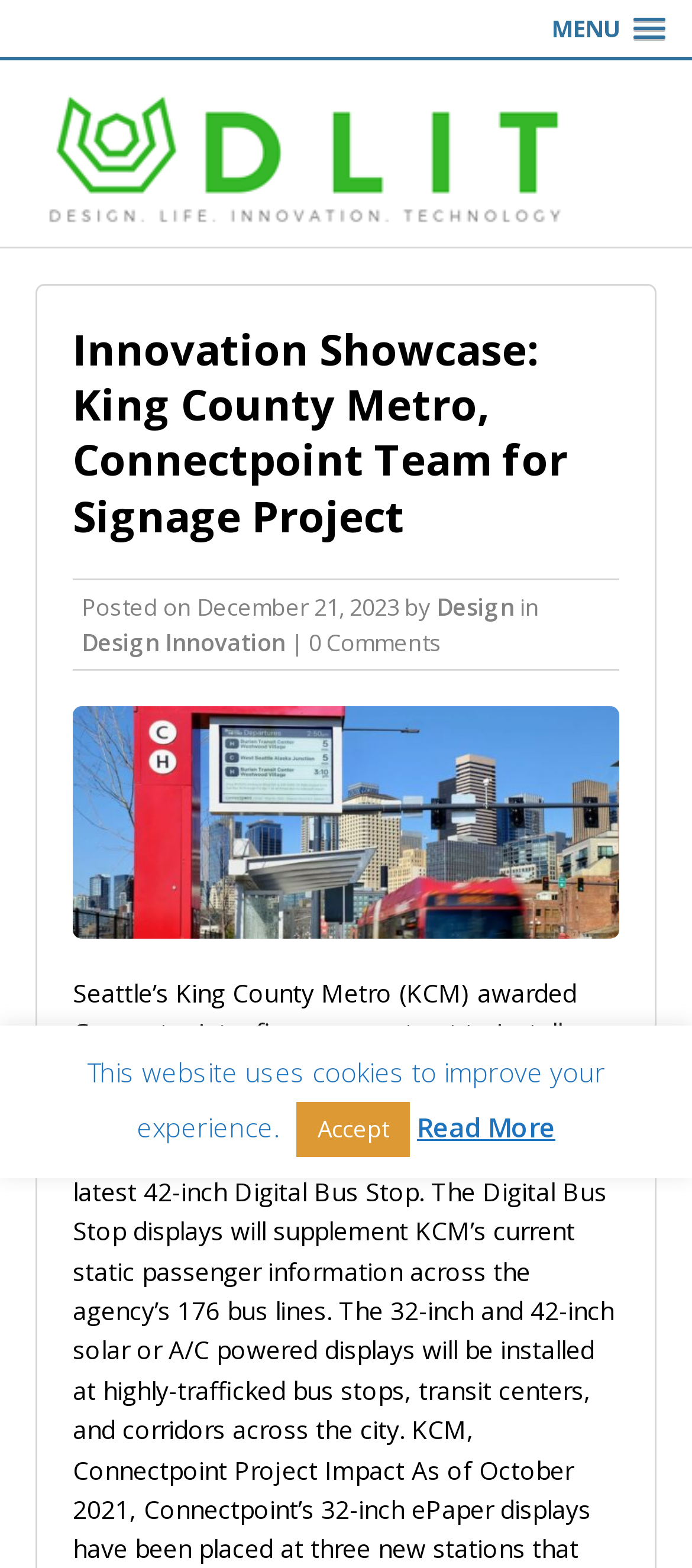What is the type of image displayed?
Craft a detailed and extensive response to the question.

The type of image displayed can be inferred from the image description 'Innovation Showcase: King County Metro, Connectpoint Team for Signage Project' which is located in the figure element.